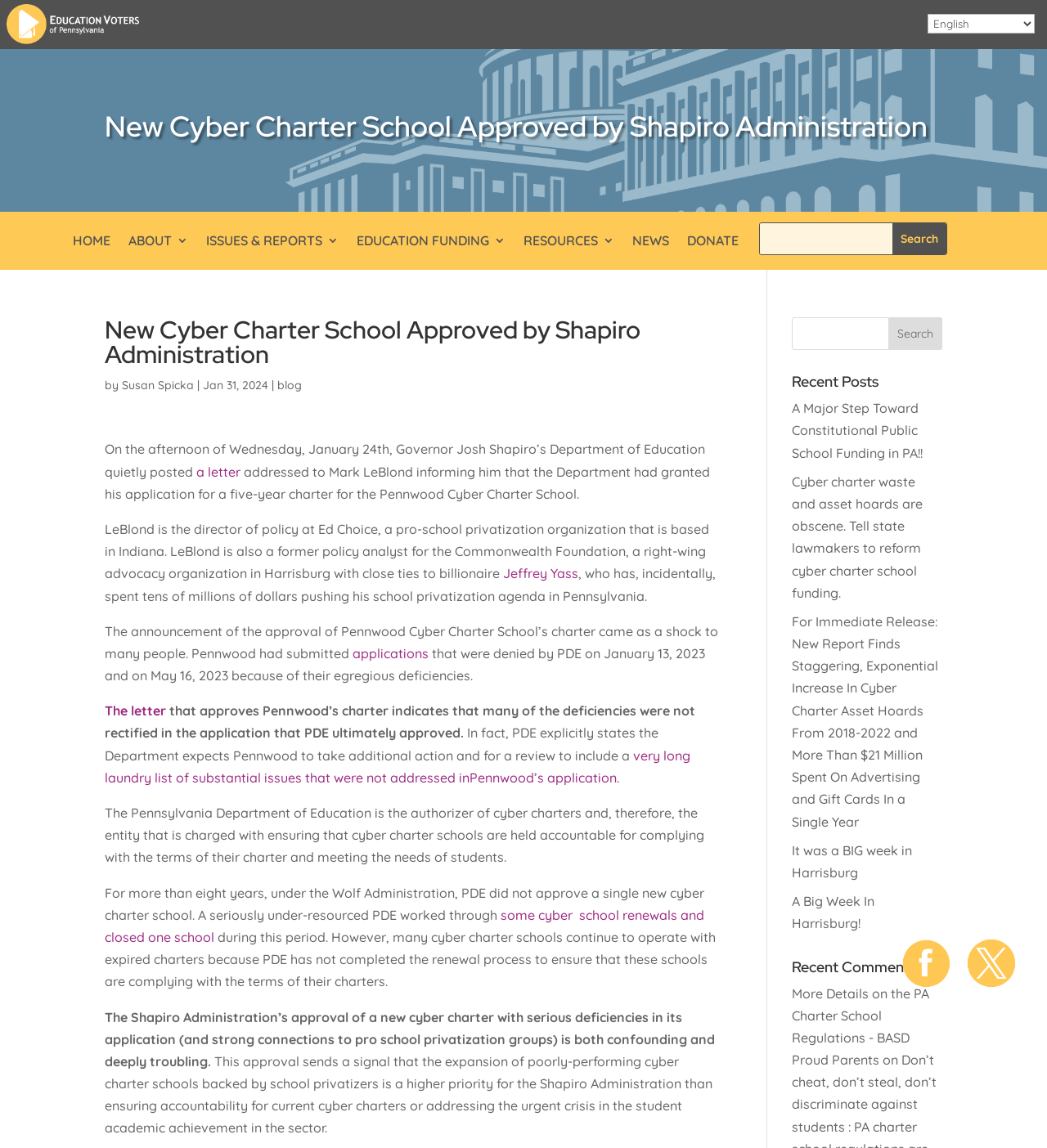Find the bounding box of the element with the following description: "A Big Week In Harrisburg!". The coordinates must be four float numbers between 0 and 1, formatted as [left, top, right, bottom].

[0.756, 0.778, 0.835, 0.812]